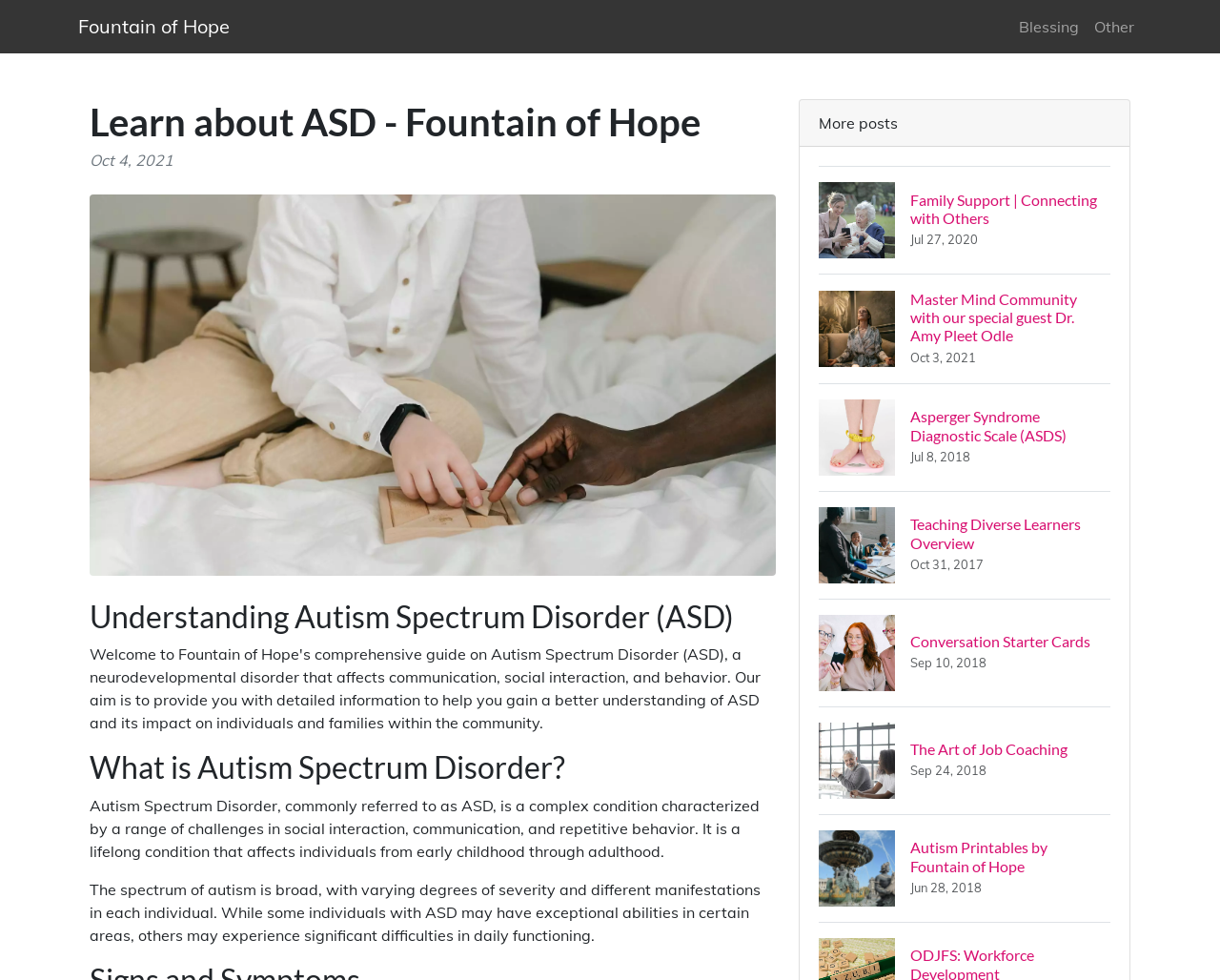Please find and generate the text of the main heading on the webpage.

Learn about ASD - Fountain of Hope